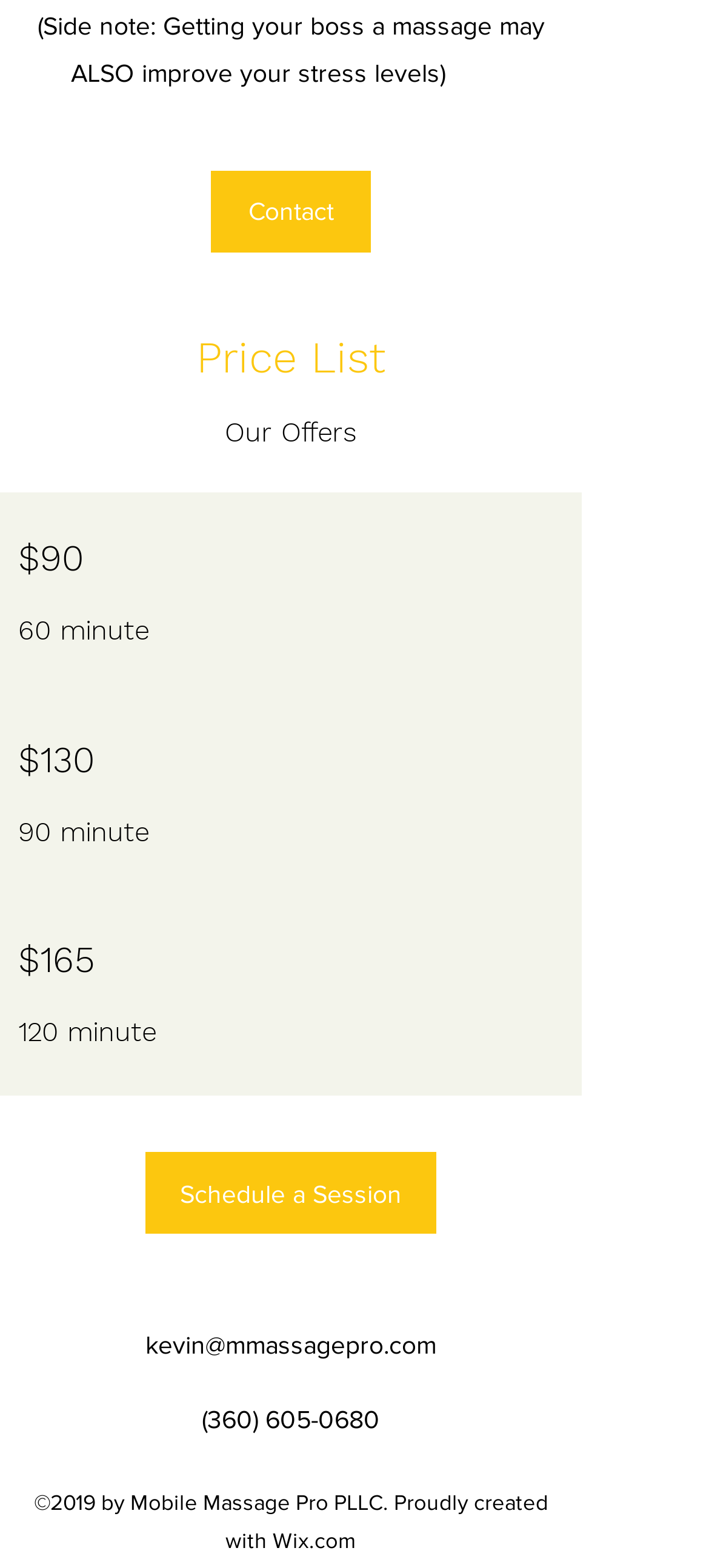What is the price of a 90-minute massage session?
Look at the image and answer the question using a single word or phrase.

$130